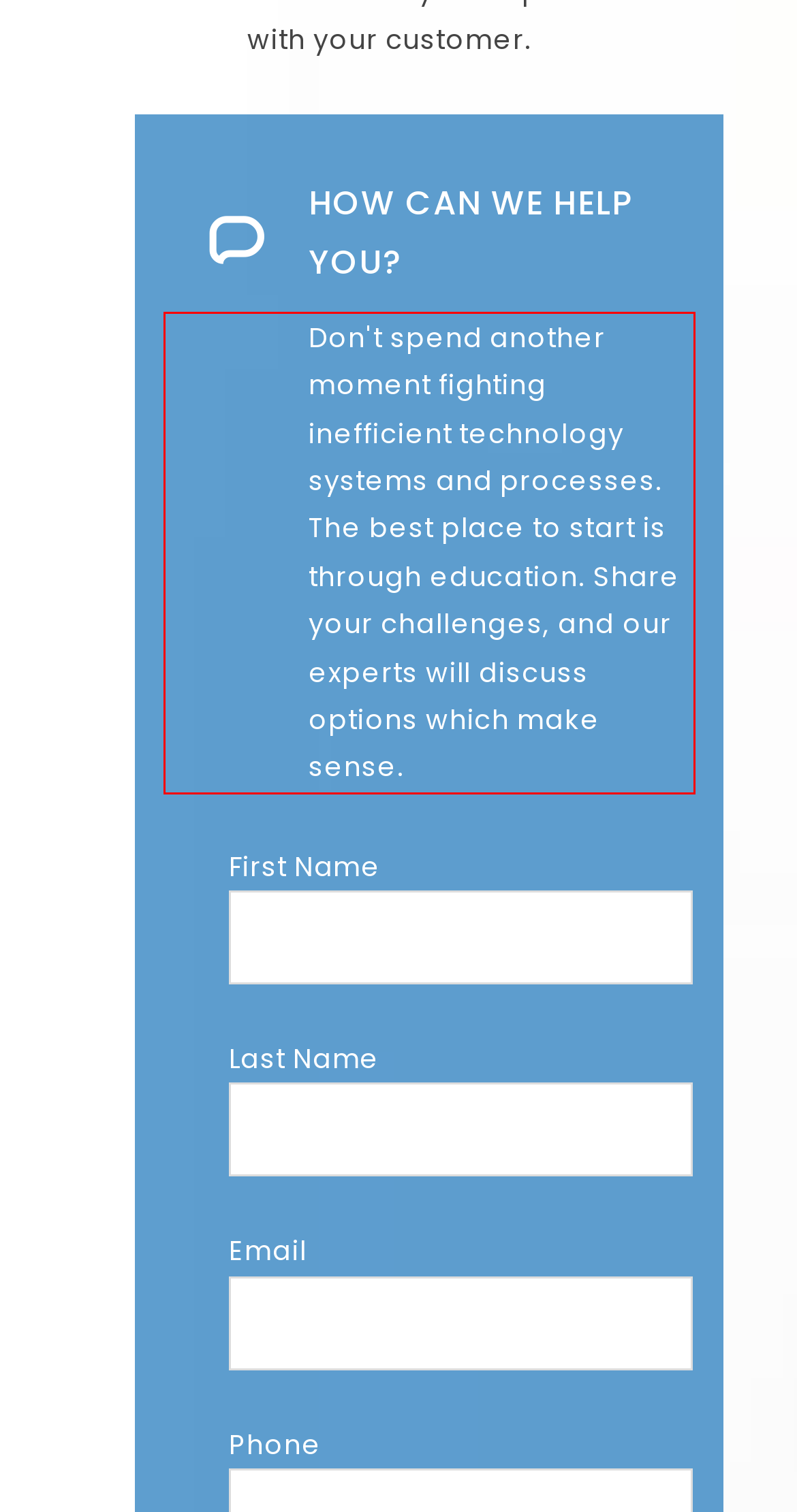Please use OCR to extract the text content from the red bounding box in the provided webpage screenshot.

Don't spend another moment fighting inefficient technology systems and processes. The best place to start is through education. Share your challenges, and our experts will discuss options which make sense.